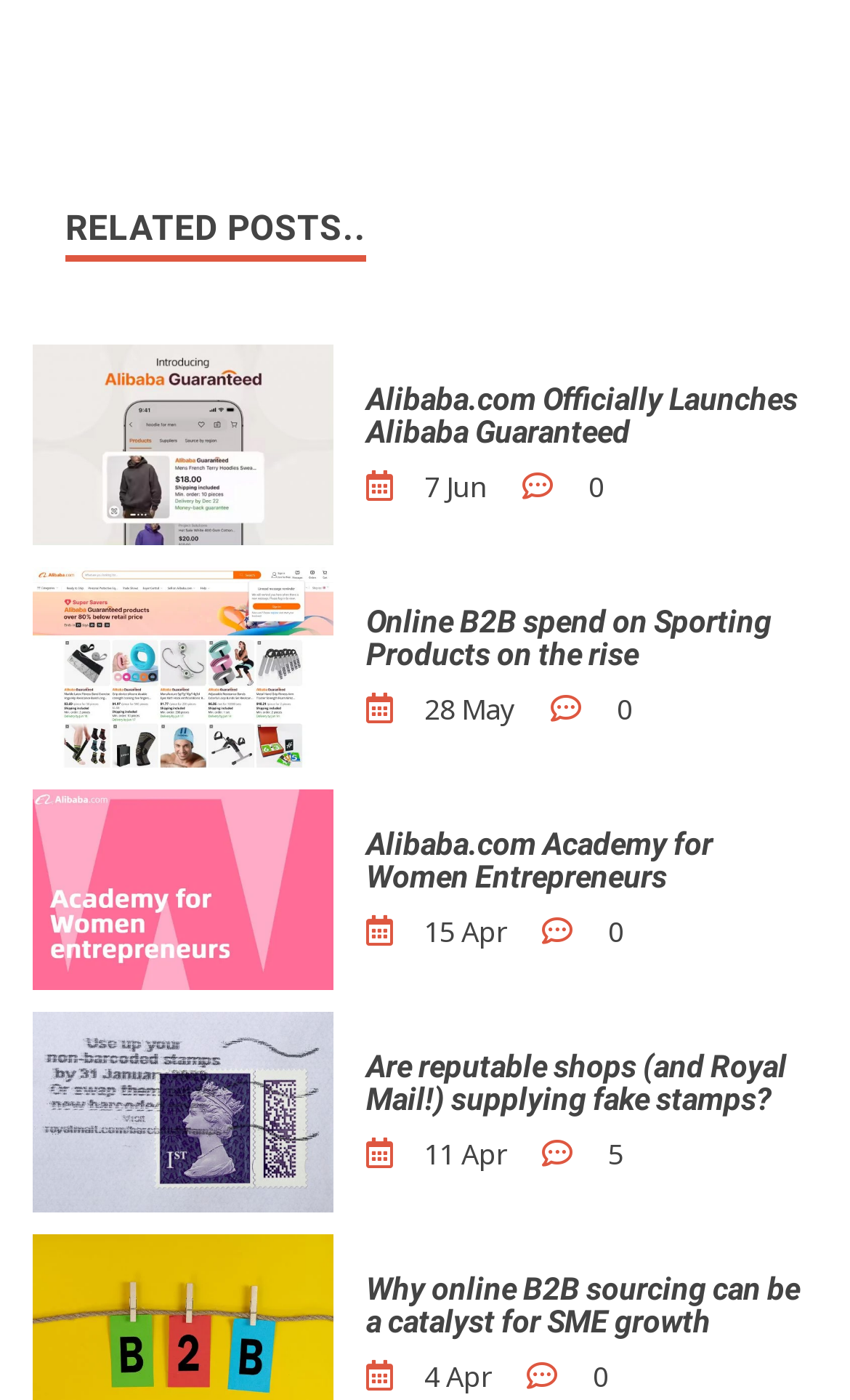Locate the bounding box coordinates of the element that should be clicked to fulfill the instruction: "view Alibaba Guaranteed news".

[0.431, 0.274, 0.949, 0.321]